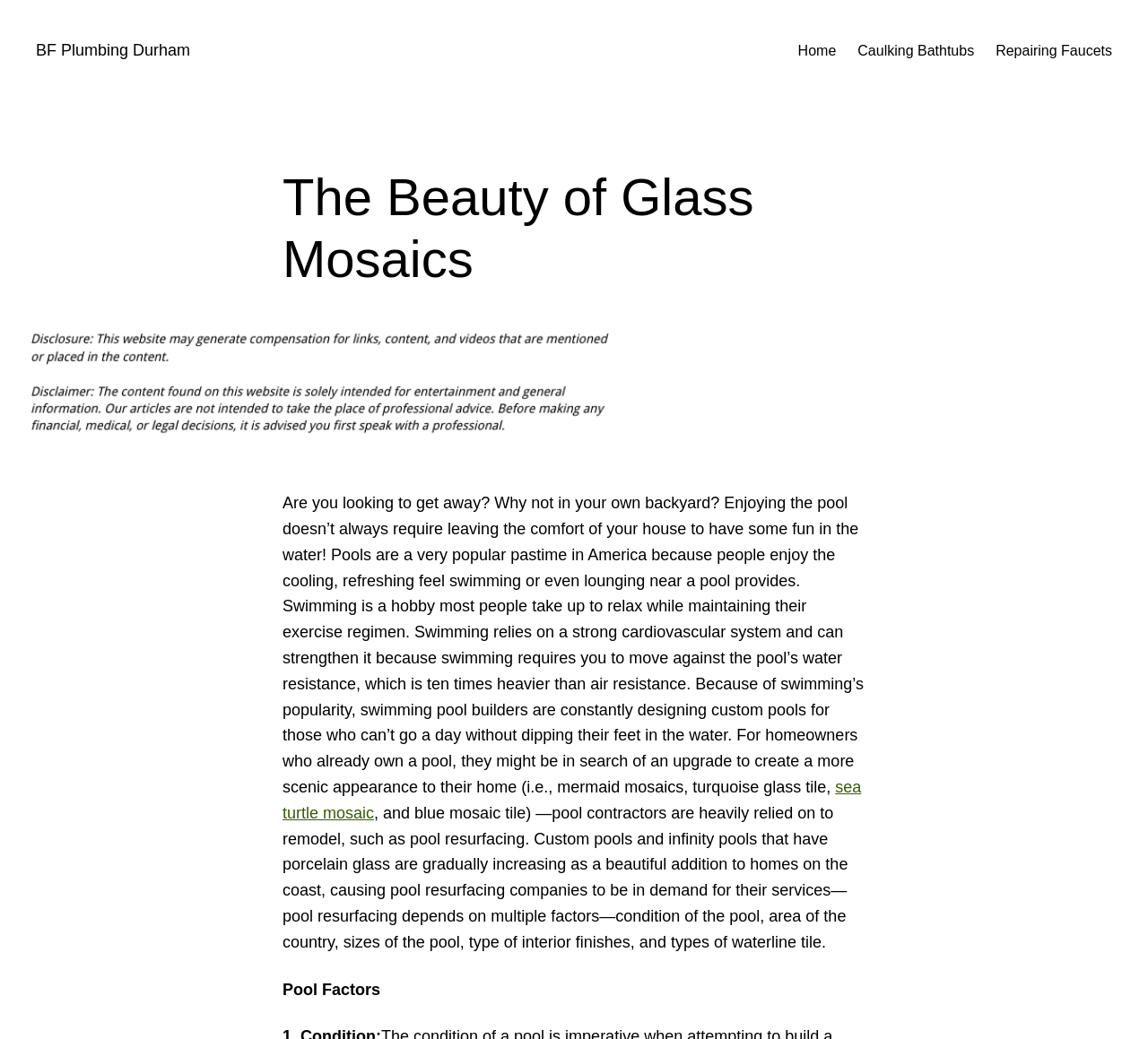Mark the bounding box of the element that matches the following description: "Home".

[0.695, 0.038, 0.728, 0.06]